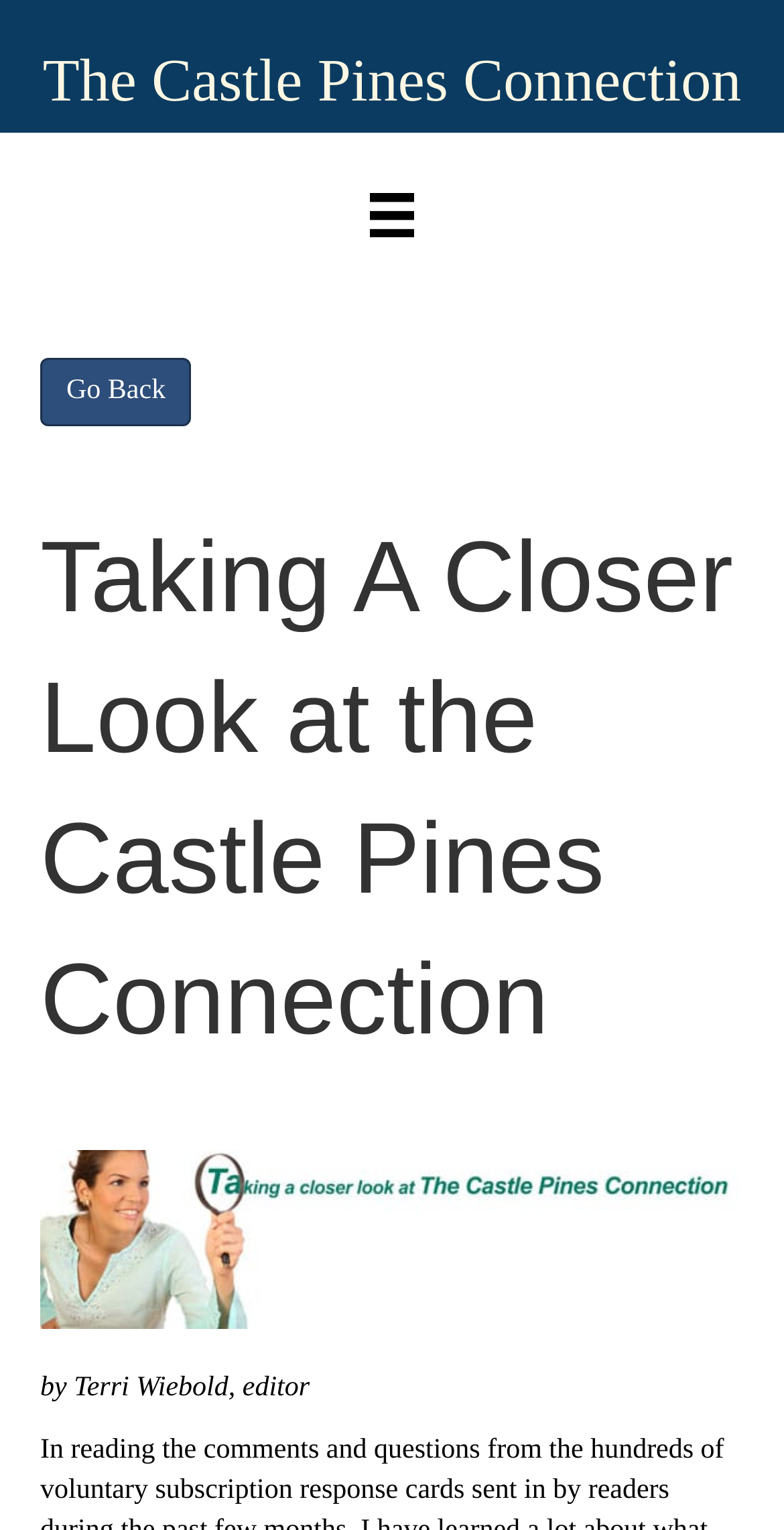What is the name of the editor?
Based on the image, give a concise answer in the form of a single word or short phrase.

Terri Wiebold